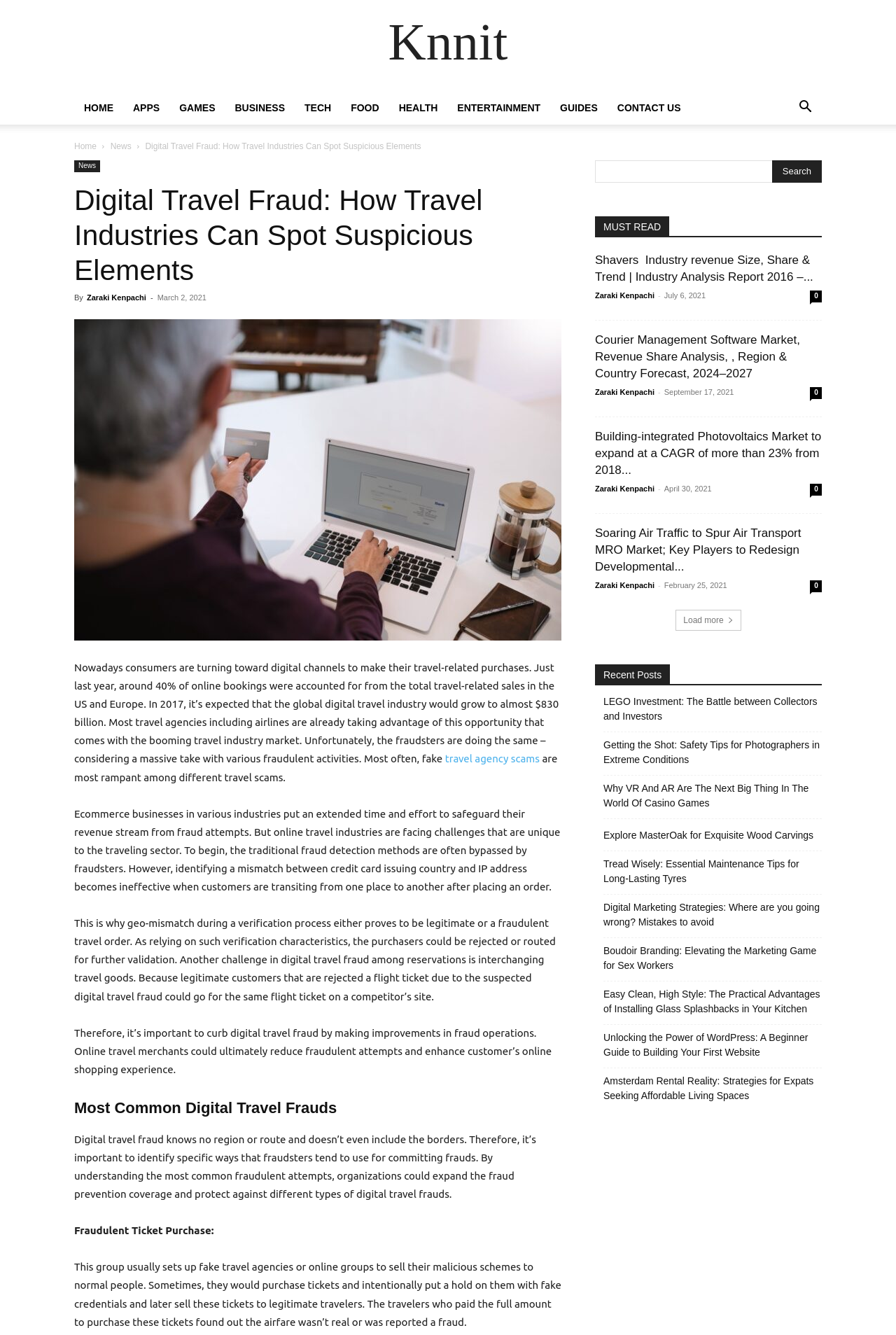Predict the bounding box coordinates of the area that should be clicked to accomplish the following instruction: "Click on the 'HOME' link". The bounding box coordinates should consist of four float numbers between 0 and 1, i.e., [left, top, right, bottom].

[0.083, 0.068, 0.138, 0.093]